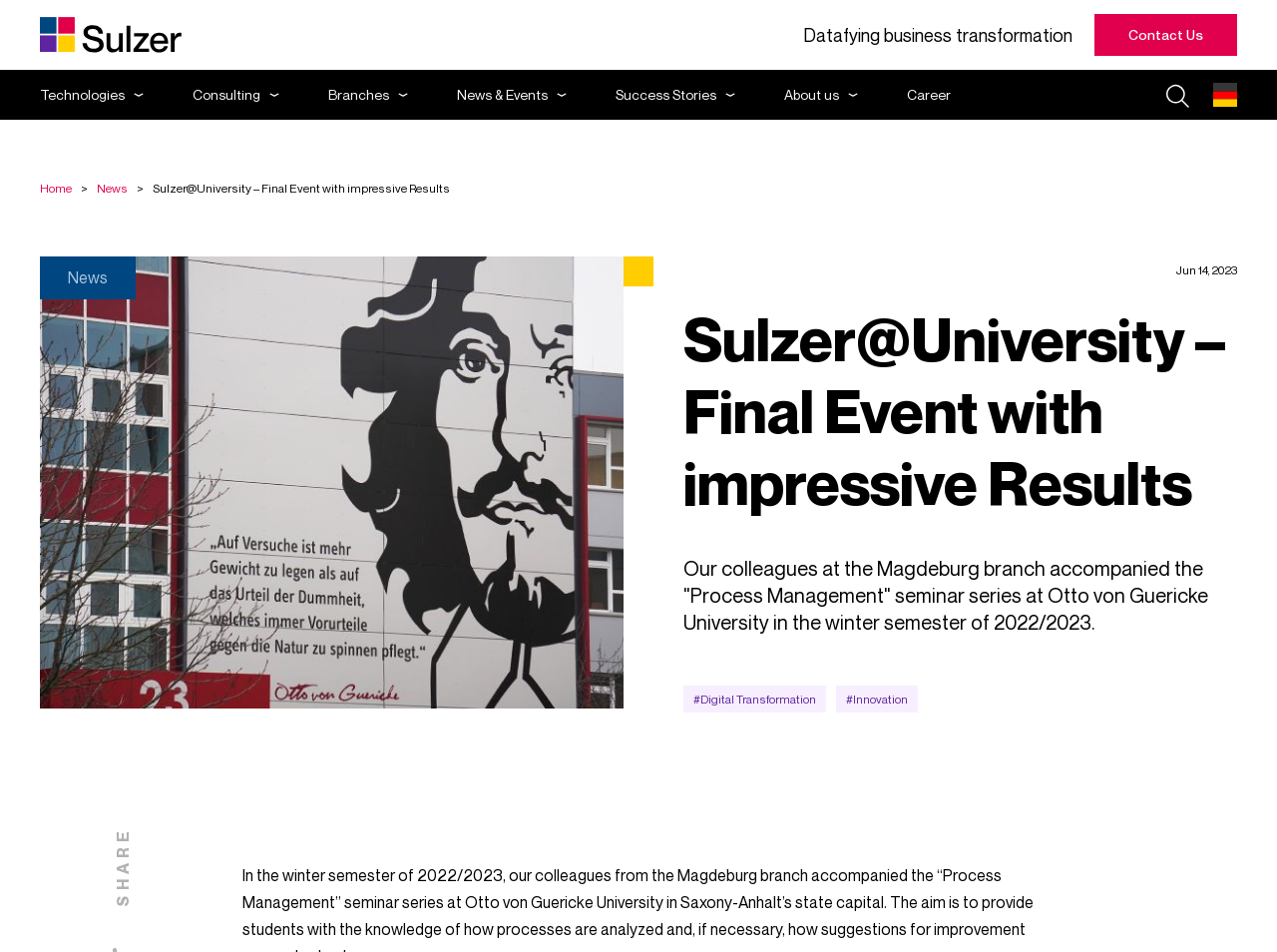Identify the bounding box coordinates for the element you need to click to achieve the following task: "Click the 'Contact Us' link". Provide the bounding box coordinates as four float numbers between 0 and 1, in the form [left, top, right, bottom].

[0.857, 0.013, 0.969, 0.06]